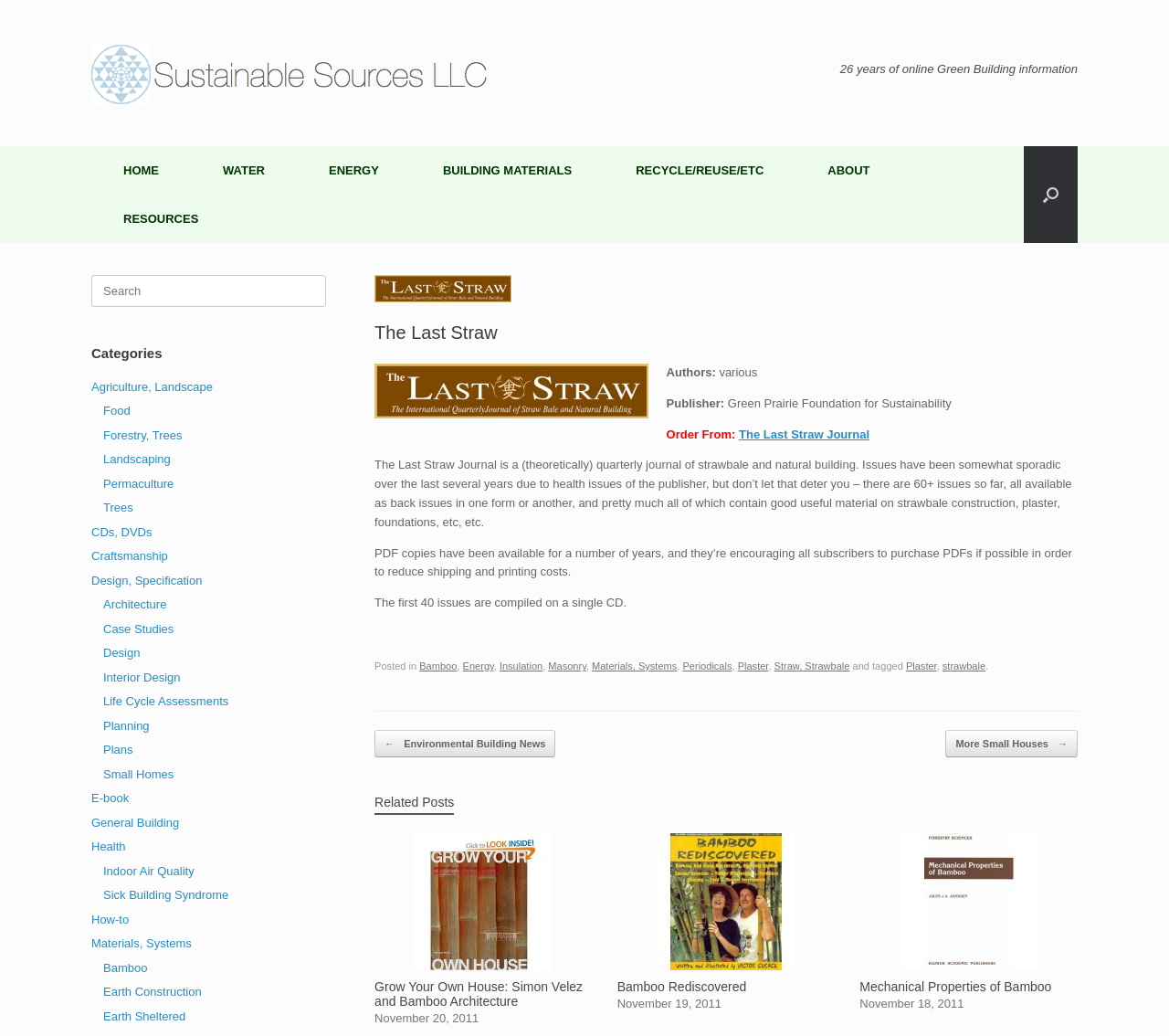Locate the bounding box coordinates of the region to be clicked to comply with the following instruction: "View the 'The Last Straw Journal' article". The coordinates must be four float numbers between 0 and 1, in the form [left, top, right, bottom].

[0.32, 0.265, 0.922, 0.687]